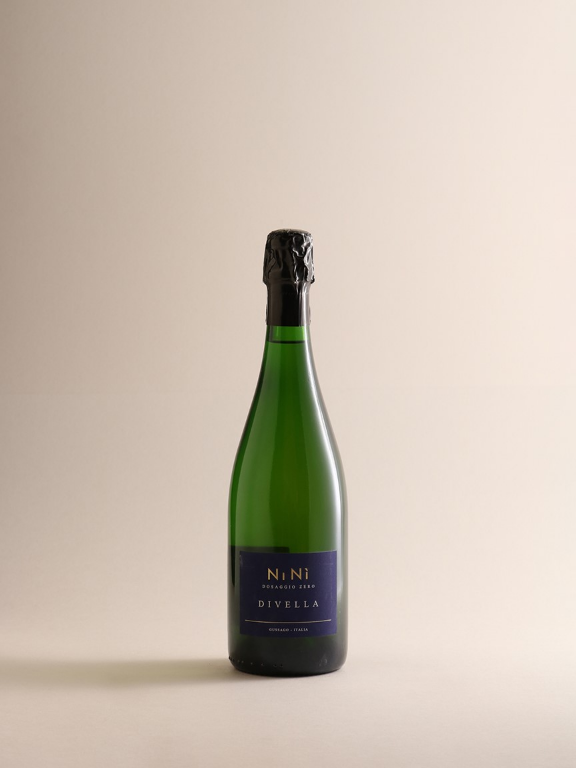Paint a vivid picture of the image with your description.

This image showcases a bottle of 2019 Spumante Metodo Classico "Ni Ni" produced by Azienda Agricola Divella. The elegant green bottle is topped with a classic black foil cap, emphasizing the wine's premium quality. The label features the name "Ni Ni" prominently, alongside the producer's name "DIVELLA" in a refined font, indicating its Italian origin from the region of Lombardy. This traditional method sparkling wine is crafted from a blend of 50% Pinot Noir and 50% Chardonnay, promising a sophisticated flavor profile. Ideal for celebrations or special occasions, this wine is not only a visual treat but also a testament to the artistry of winemaking in the Franciacorta region.